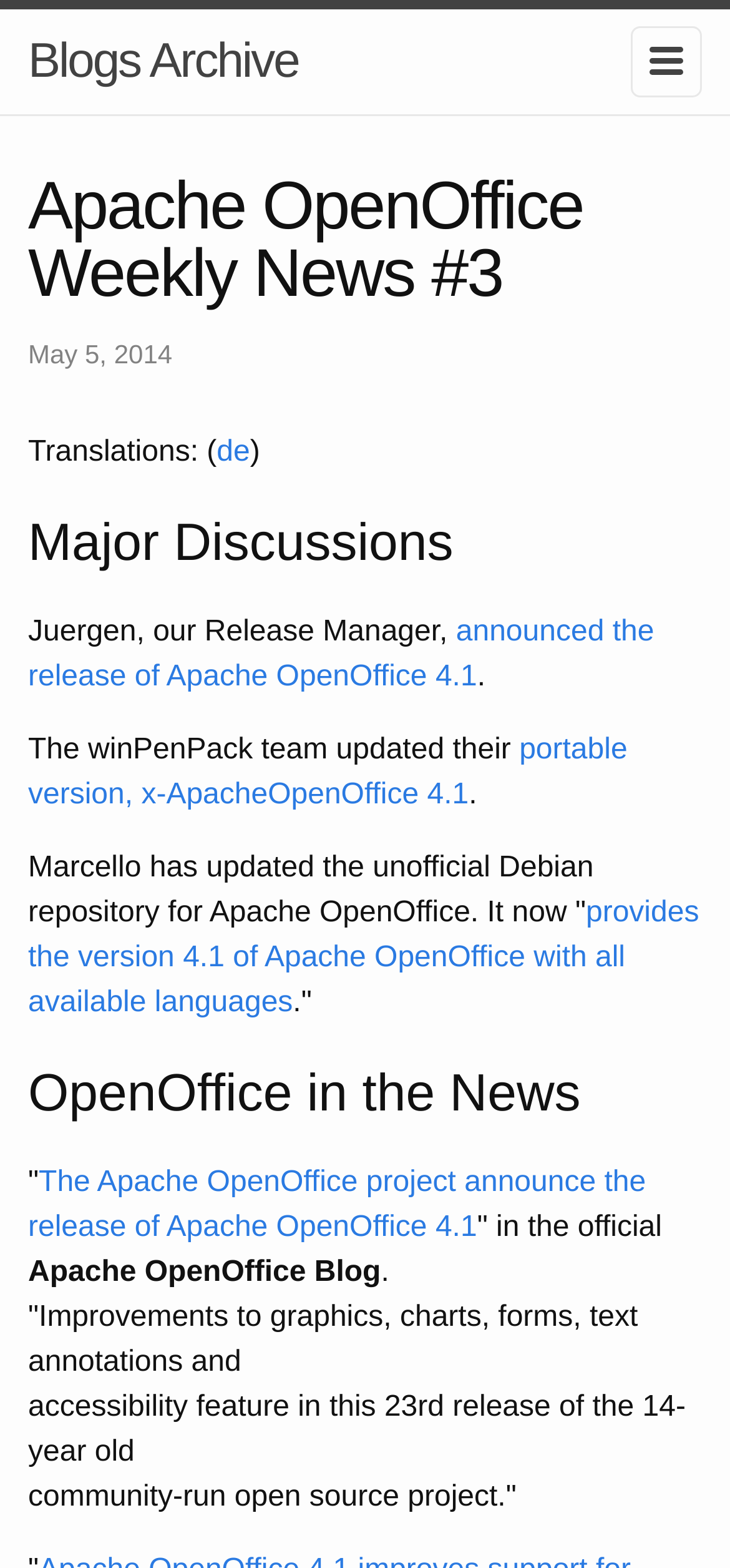Please find and generate the text of the main header of the webpage.

Apache OpenOffice Weekly News #3